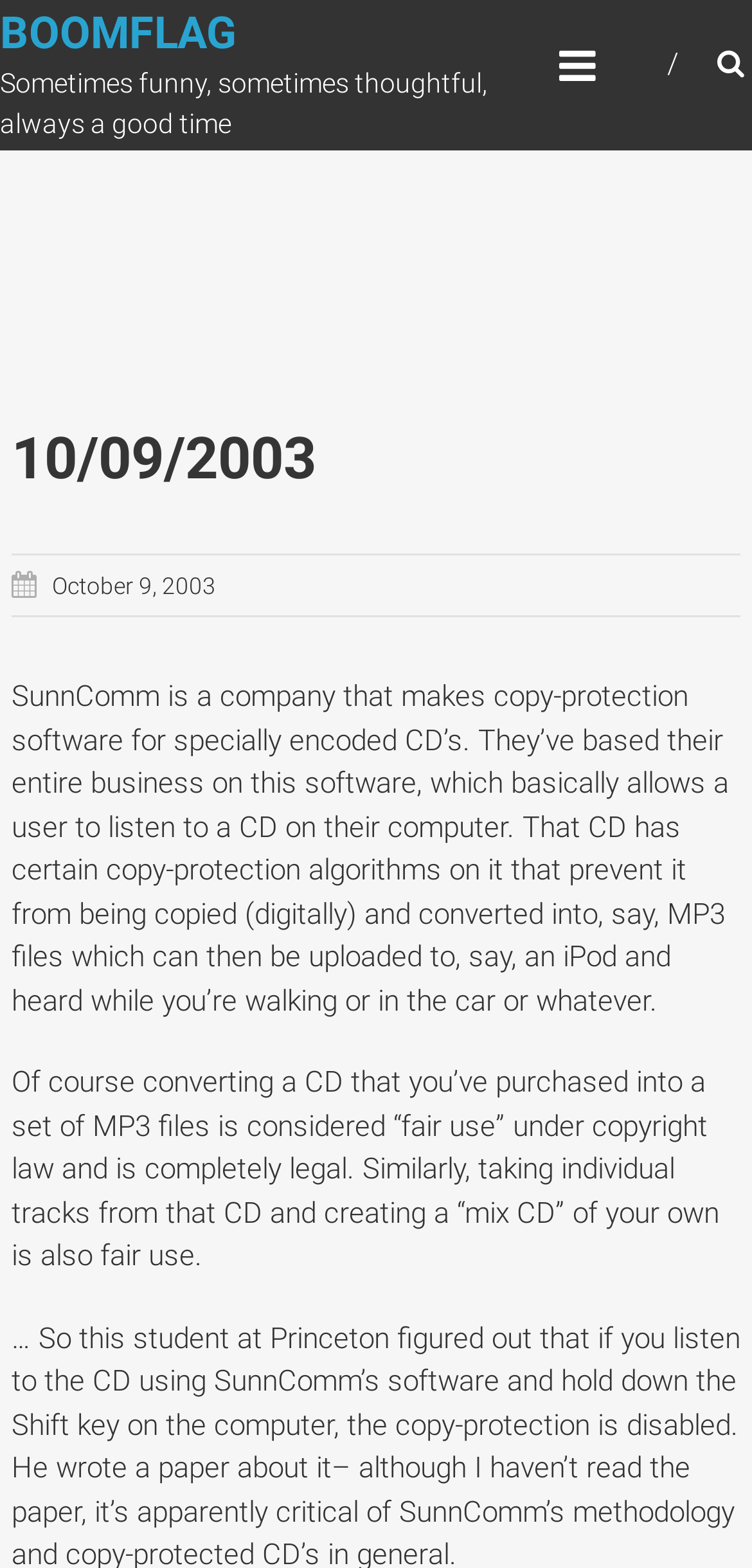Specify the bounding box coordinates (top-left x, top-left y, bottom-right x, bottom-right y) of the UI element in the screenshot that matches this description: BoomFlag

[0.0, 0.005, 0.315, 0.038]